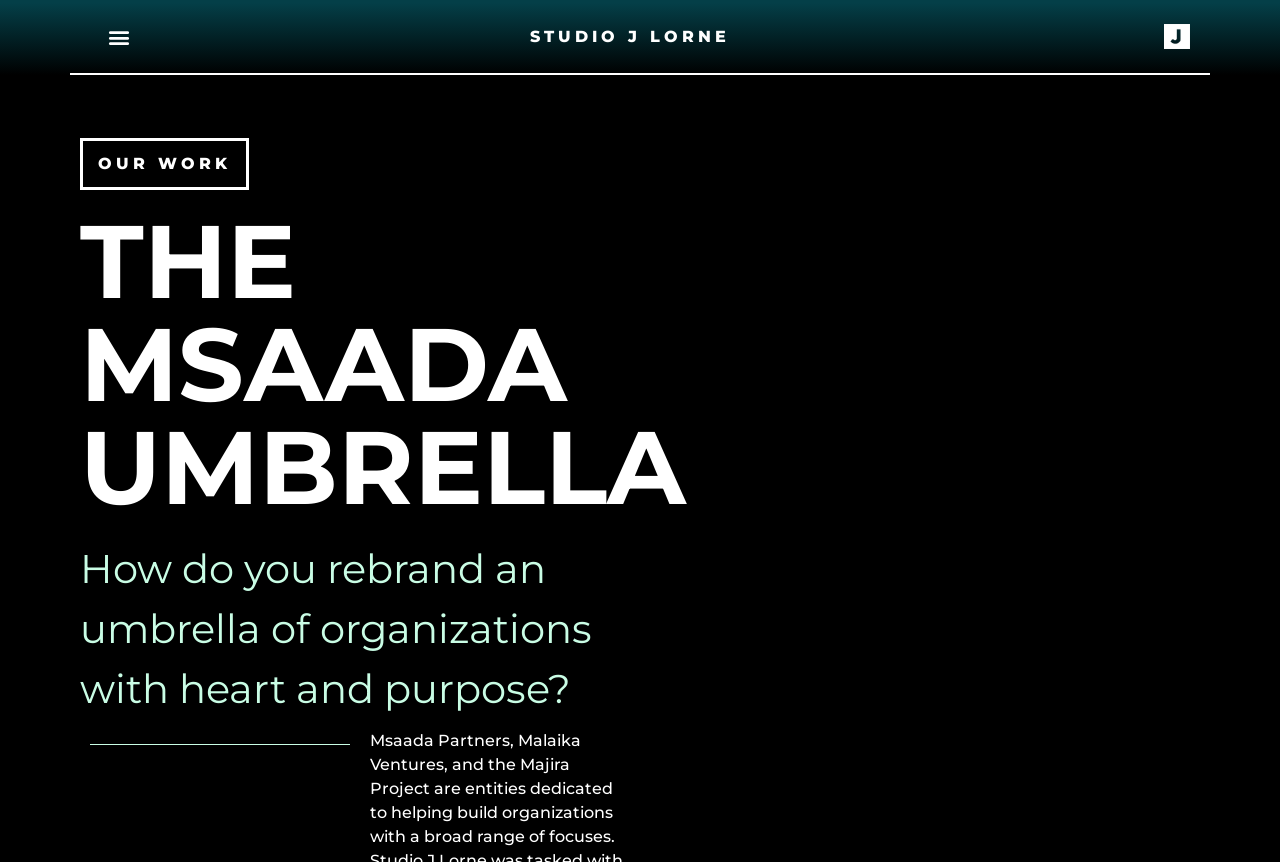Give a comprehensive overview of the webpage, including key elements.

The webpage is titled "The Msaada Umbrella - Studio J Lorne" and appears to be a studio's website. At the top left corner, there is a "Menu Toggle" button. To the right of the button, the studio's name "STUDIO J LORNE" is prominently displayed in a heading. Below the studio's name, there is a link on the top right corner of the page, but it does not have any text associated with it.

The main content of the page is divided into sections, with headings that describe the different areas of focus. The first section is titled "OUR WORK", located near the top center of the page. Below this section, there is a larger heading that reads "THE MSAADA UMBRELLA", which takes up a significant portion of the page's width. Underneath this heading, there is a subheading that asks a question, "How do you rebrand an umbrella of organizations with heart and purpose?", which spans almost the entire width of the page.